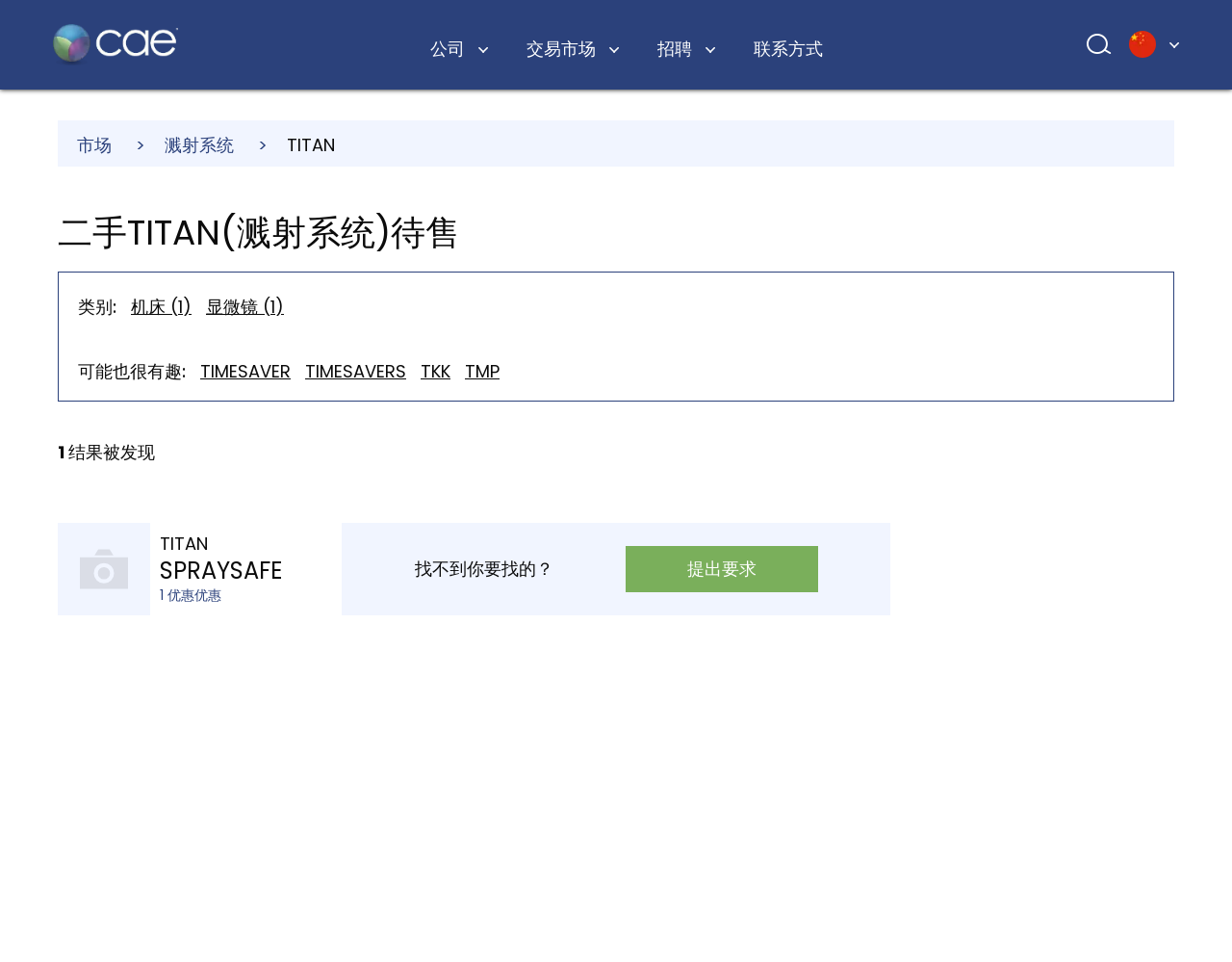Please find the bounding box coordinates for the clickable element needed to perform this instruction: "request a product".

[0.508, 0.568, 0.664, 0.616]